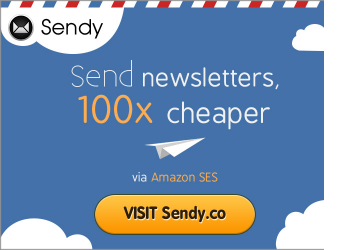What is the symbol of ease and speed in the image?
Please provide a single word or phrase as your answer based on the image.

Paper airplane